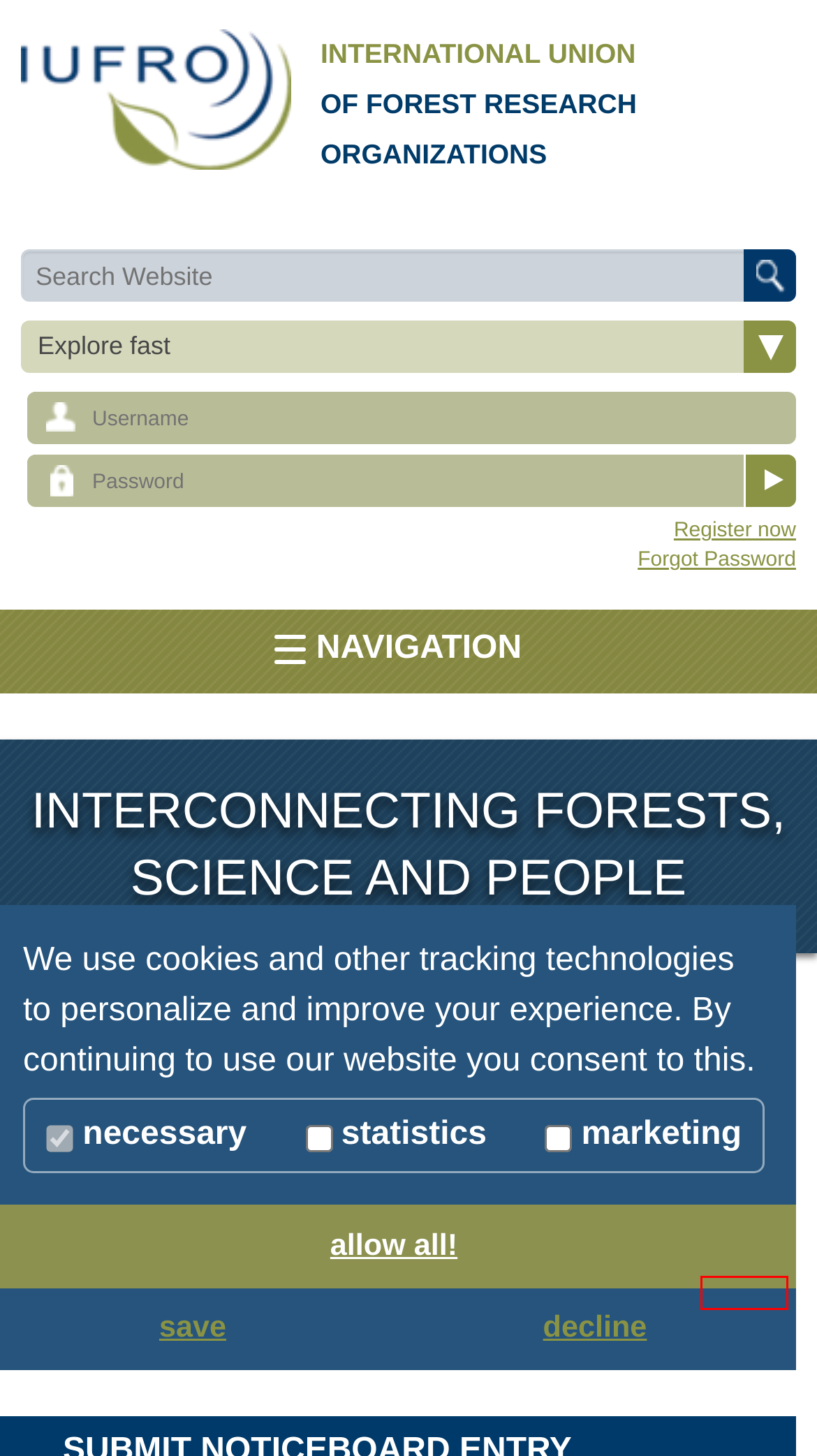Observe the provided screenshot of a webpage with a red bounding box around a specific UI element. Choose the webpage description that best fits the new webpage after you click on the highlighted element. These are your options:
A. IUFRO: IUFRO – Interconnecting Forests, Science and People
B. IUFRO: Fellowships/Scholarships/Research Funding / Noticeboard / Discover IUFRO
C. IUFRO: IUFRO Meetings / Noticeboard / Discover IUFRO
D. IUFRO: Awards / Noticeboard / Discover IUFRO
E. IUFRO: Noticeboard / Discover IUFRO
F. IUFRO: Non-IUFRO Publications / Noticeboard / Discover IUFRO
G. IUFRO: University Courses, Summer Schools and Webinars / Noticeboard / Discover IUFRO
H. IUFRO: Other Meetings / Events / Noticeboard / Discover IUFRO

D